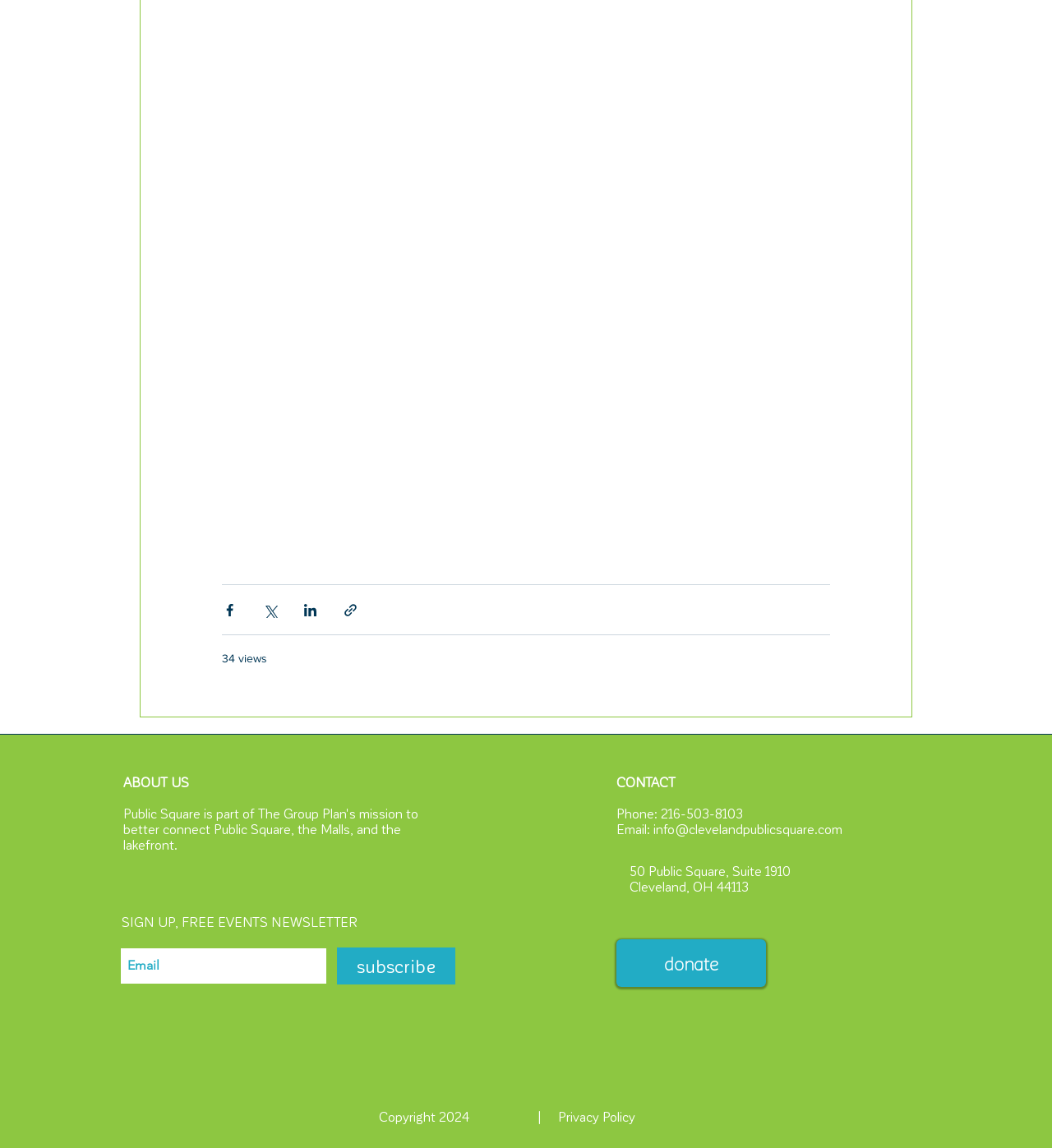Respond to the question below with a concise word or phrase:
What is the contact information provided on the webpage?

Phone number and email